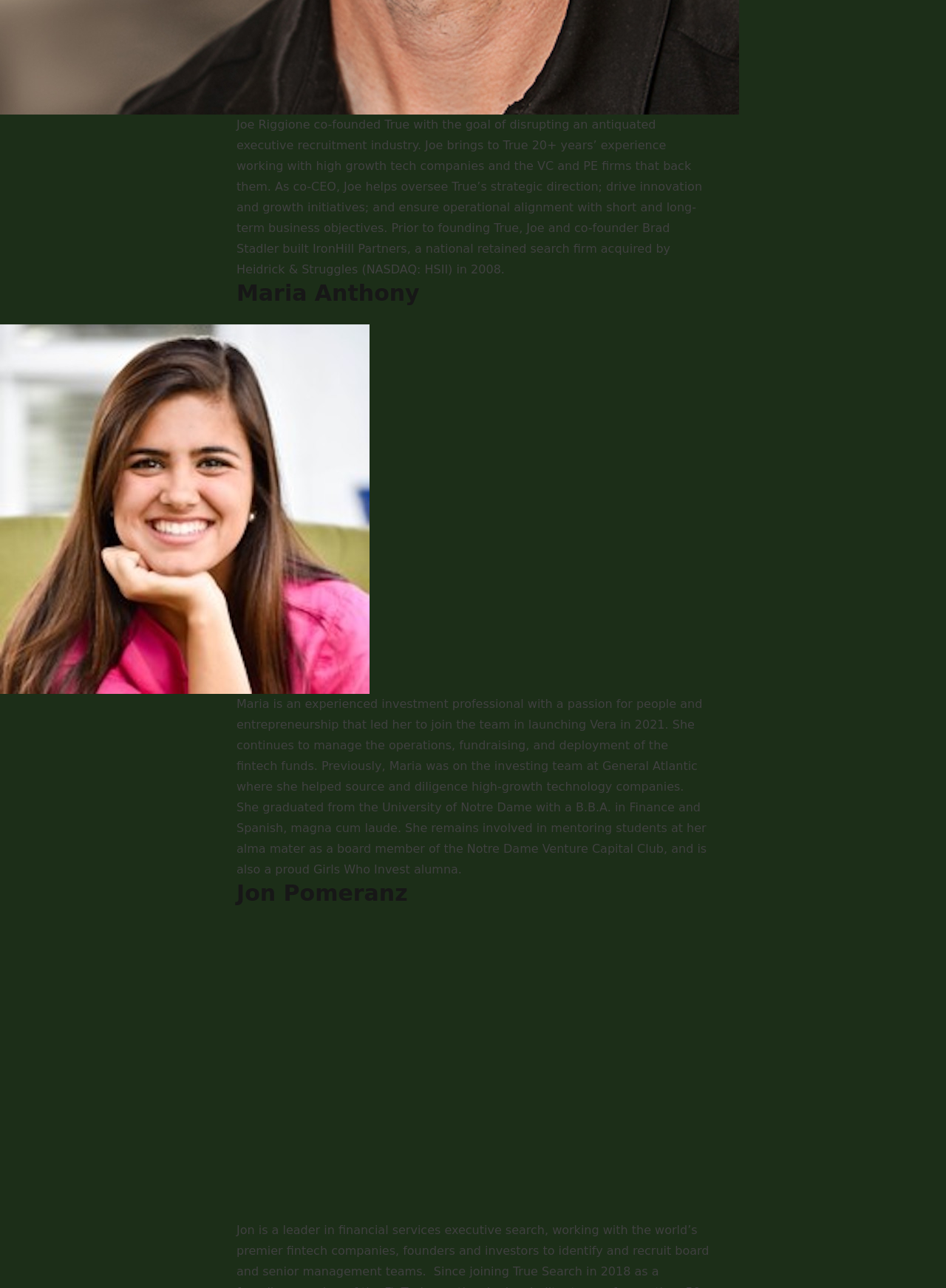What is Joe Riggione's profession?
Answer the question with a single word or phrase, referring to the image.

Co-CEO